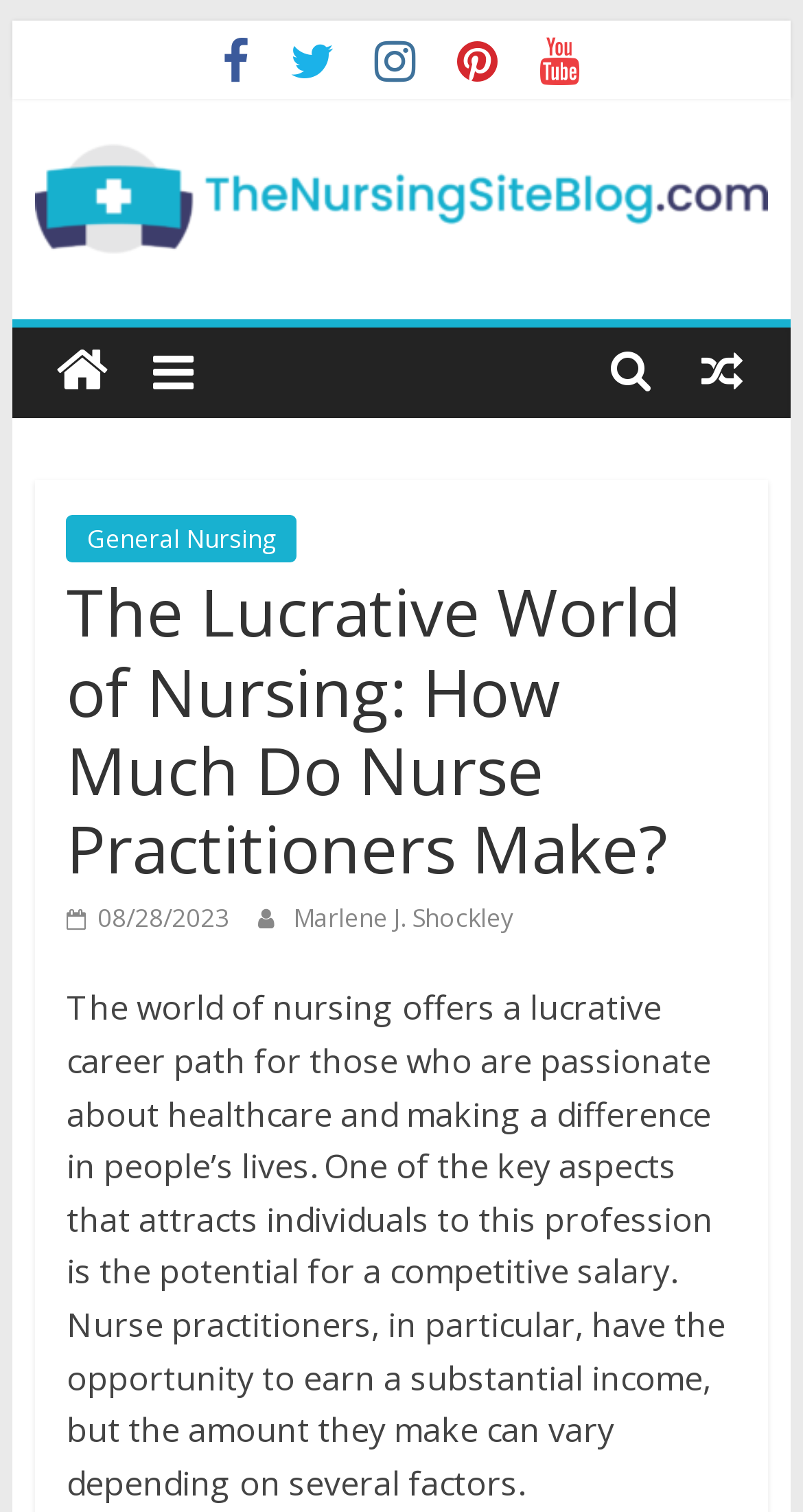How many social media links are there?
From the details in the image, provide a complete and detailed answer to the question.

I counted the number of social media links by looking at the link elements with icons (, , , , ) which are located in the top navigation area of the webpage. There are 6 such elements, indicating 6 social media links.